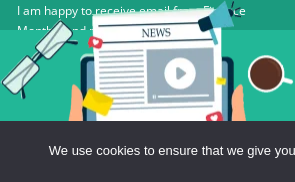What is the object next to the glasses?
Identify the answer in the screenshot and reply with a single word or phrase.

coffee cup